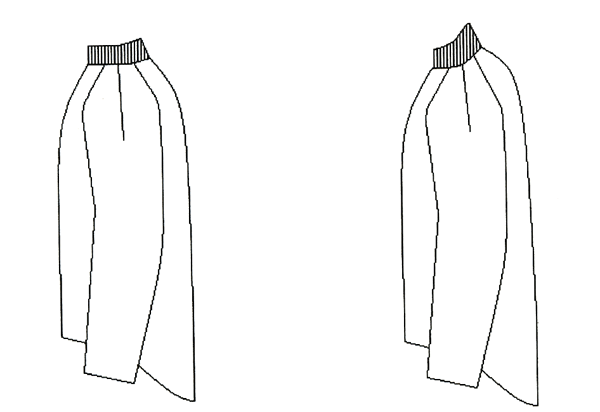Craft a detailed explanation of the image.

The image showcases two designs of a women's raglan jacket, highlighting their distinct features. On the left, the jacket is illustrated with a normal collar, characterized by a slightly rounded shoulder and a straight back, emphasizing its stylish silhouette. On the right, the jacket features a high collar, also with a curved back design, offering a more tailored and fashionable appearance. Both jackets highlight the use of rib knit fabric at the collar, which adds a touch of elegance and comfort. This illustration serves as a visual guide for those interested in sewing these modern and versatile jacket styles.